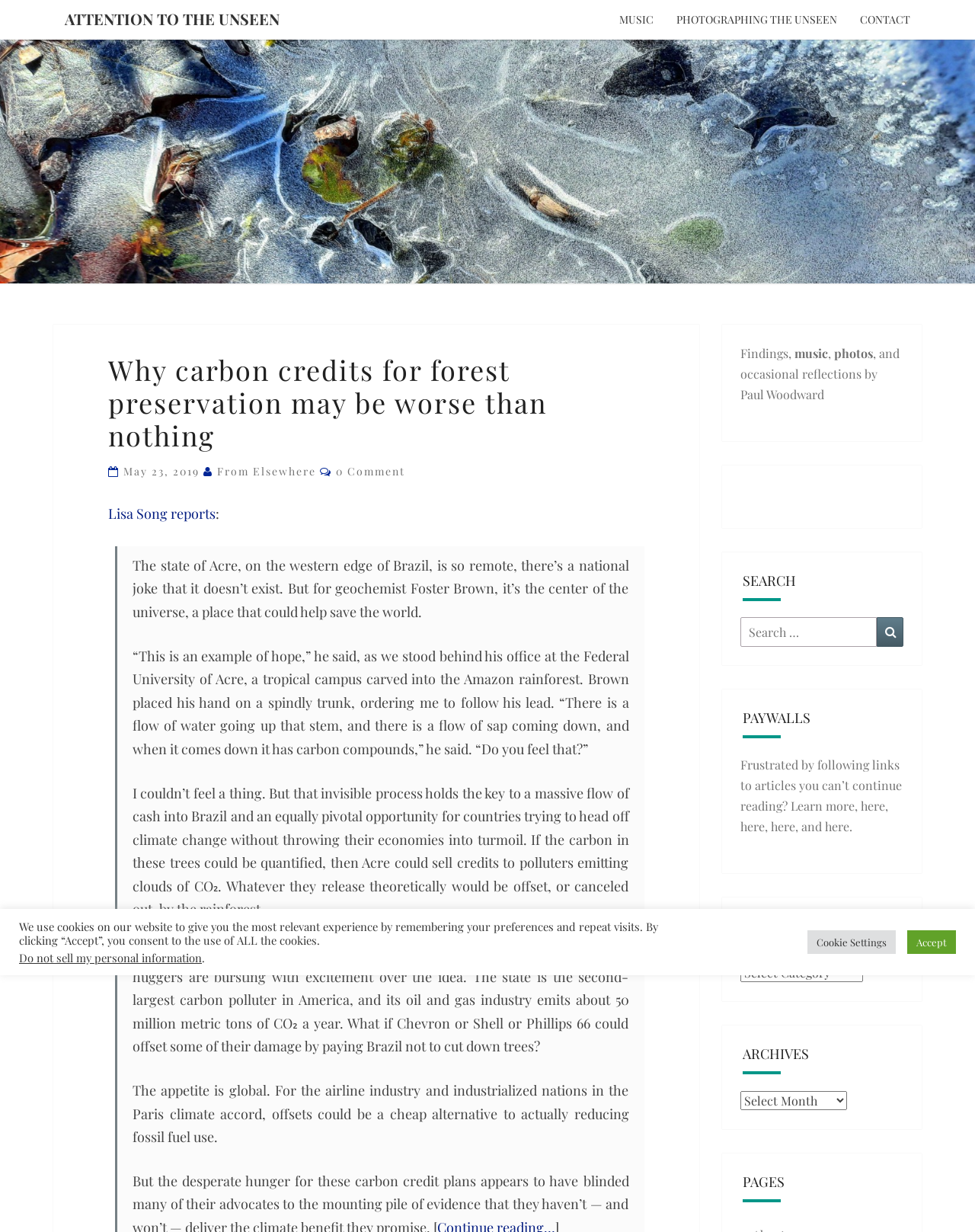Identify the bounding box coordinates for the region of the element that should be clicked to carry out the instruction: "Read the article by Lisa Song". The bounding box coordinates should be four float numbers between 0 and 1, i.e., [left, top, right, bottom].

[0.111, 0.409, 0.221, 0.424]